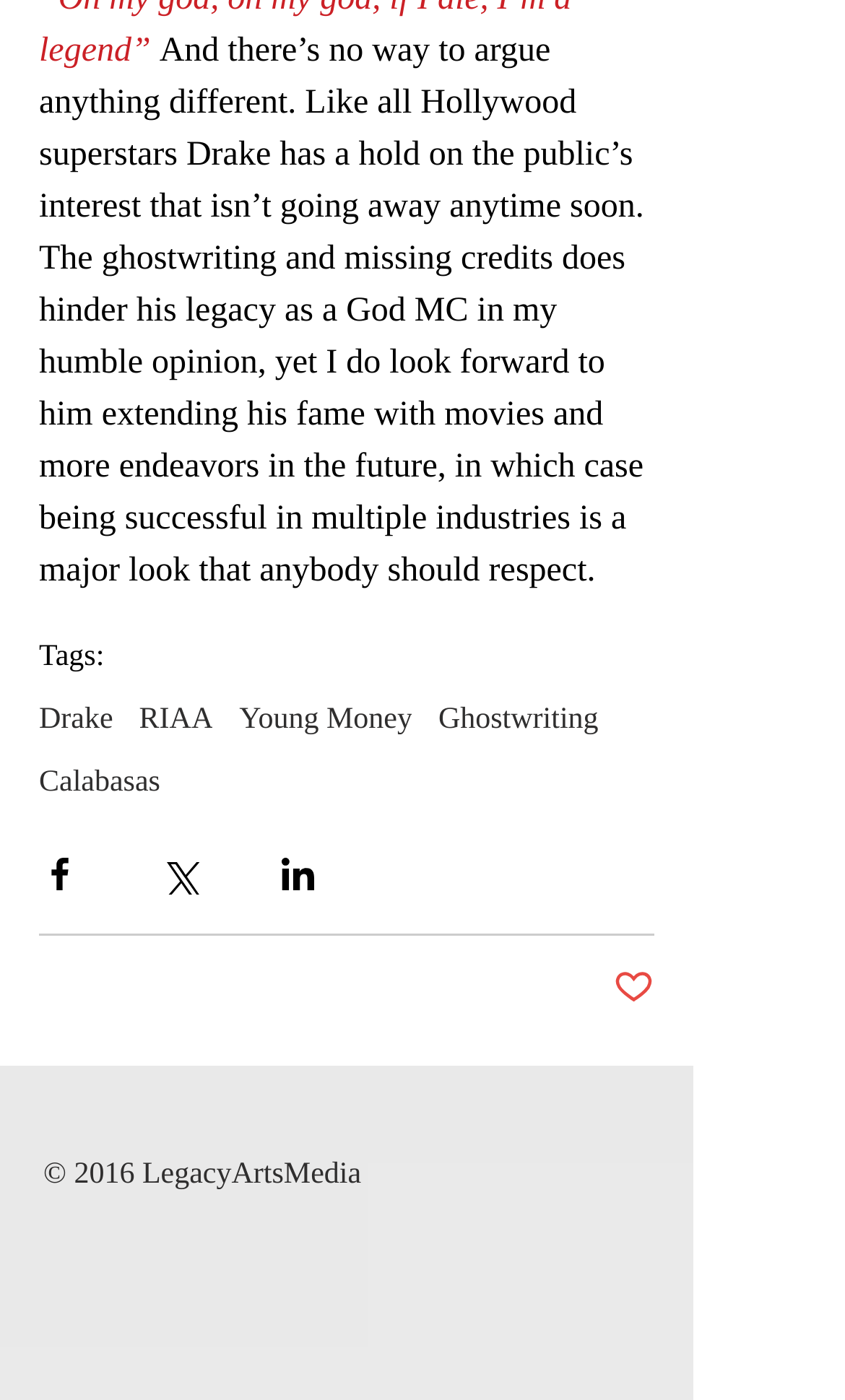Can you provide the bounding box coordinates for the element that should be clicked to implement the instruction: "Click on the 'Black Twitter Icon'"?

[0.051, 0.912, 0.141, 0.966]